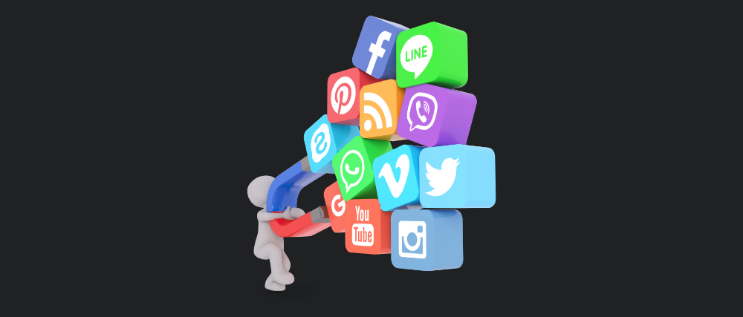From the details in the image, provide a thorough response to the question: What is the concept illustrated by the magnetic force?

The caption explains that the icons are being drawn towards the character through a magnetic force, illustrating the concept of attracting followers and building a presence online.